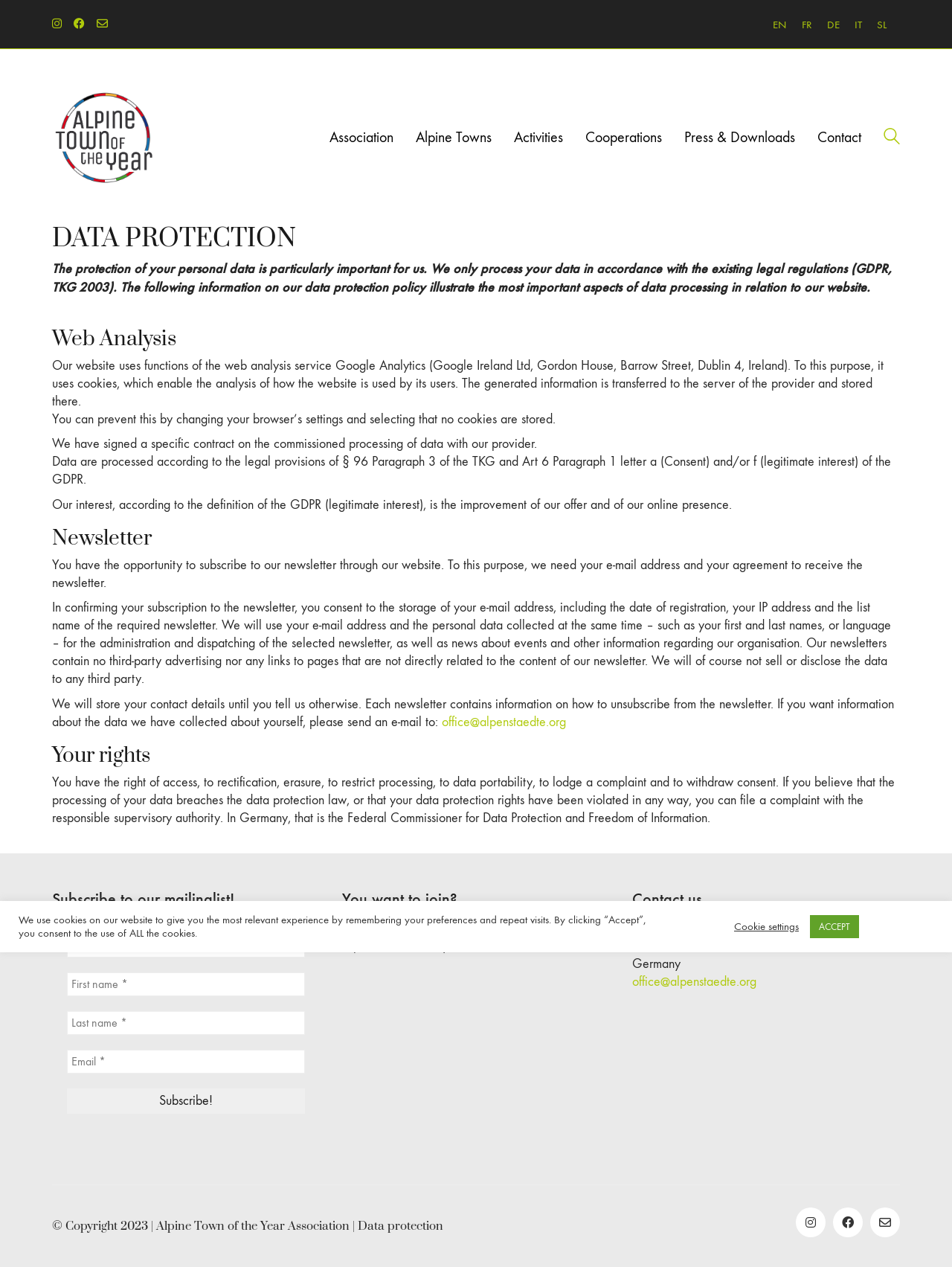Please specify the bounding box coordinates for the clickable region that will help you carry out the instruction: "Click the EN language link".

[0.804, 0.011, 0.834, 0.028]